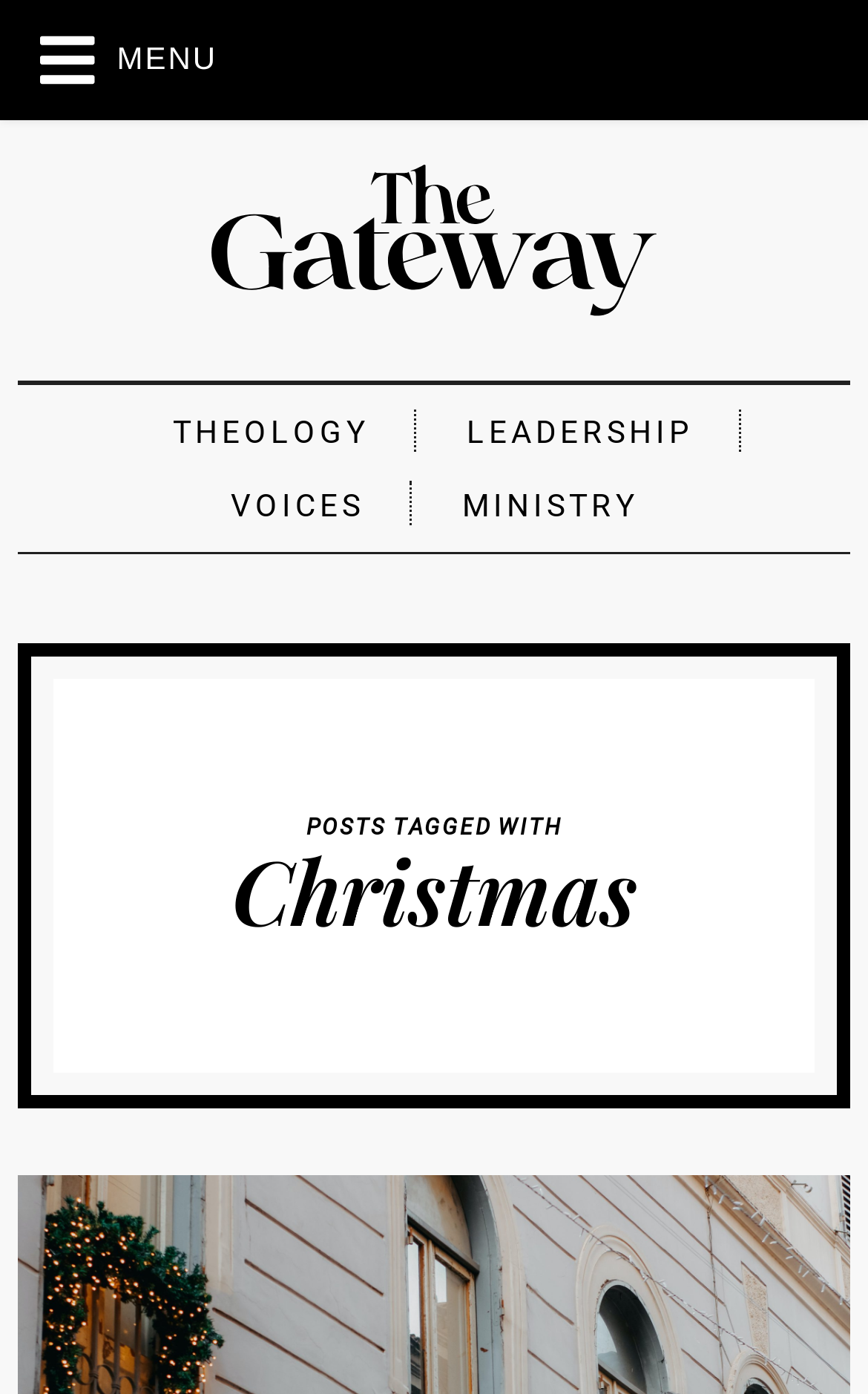Locate the bounding box coordinates of the element that should be clicked to fulfill the instruction: "view posts tagged with Christmas".

[0.267, 0.583, 0.733, 0.674]